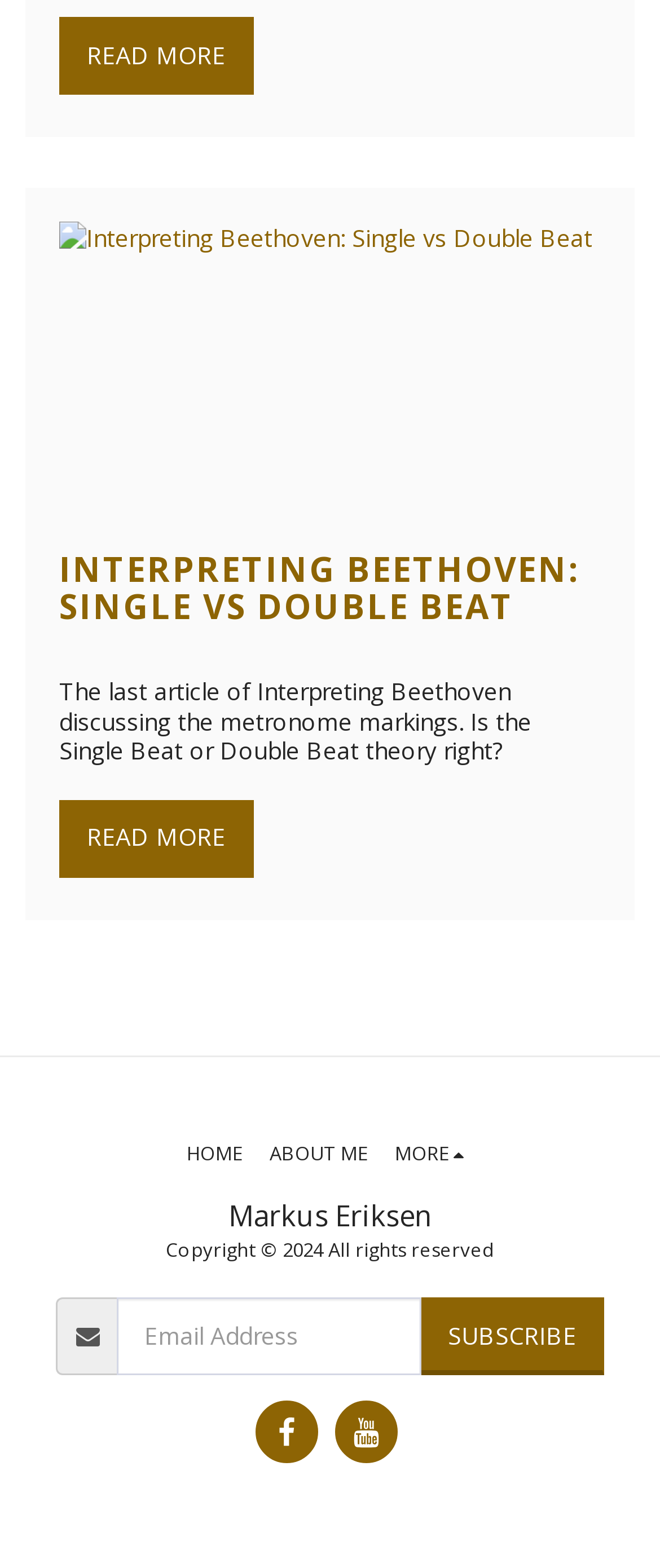Locate the bounding box coordinates of the UI element described by: "aria-label="Go to https://www.instagram.com/Charis_Fellowship/"". The bounding box coordinates should consist of four float numbers between 0 and 1, i.e., [left, top, right, bottom].

None